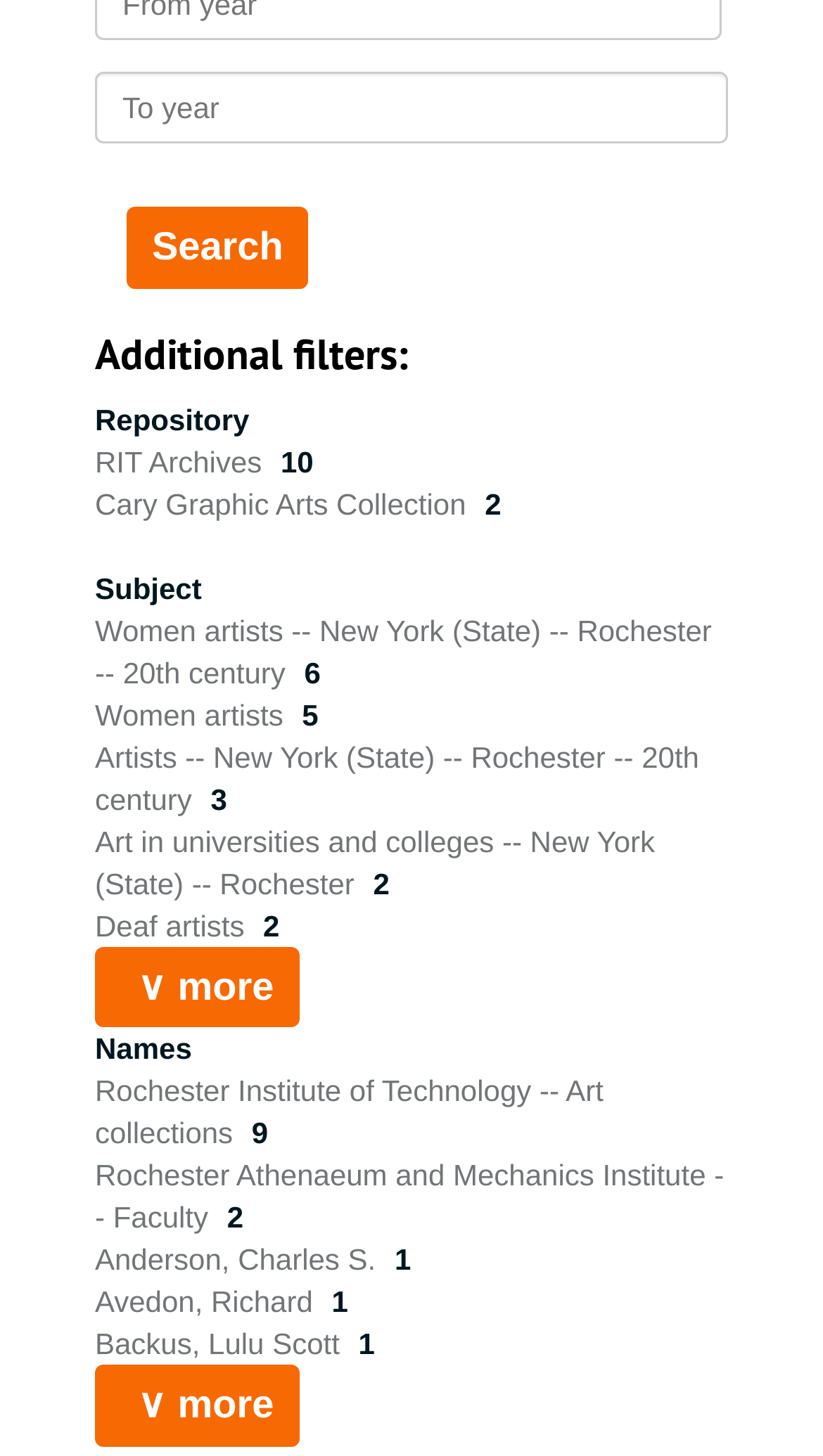Can you look at the image and give a comprehensive answer to the question:
What is the purpose of the button?

The button is labeled 'Search' and is likely used to initiate a search query based on the input in the 'To year' textbox.